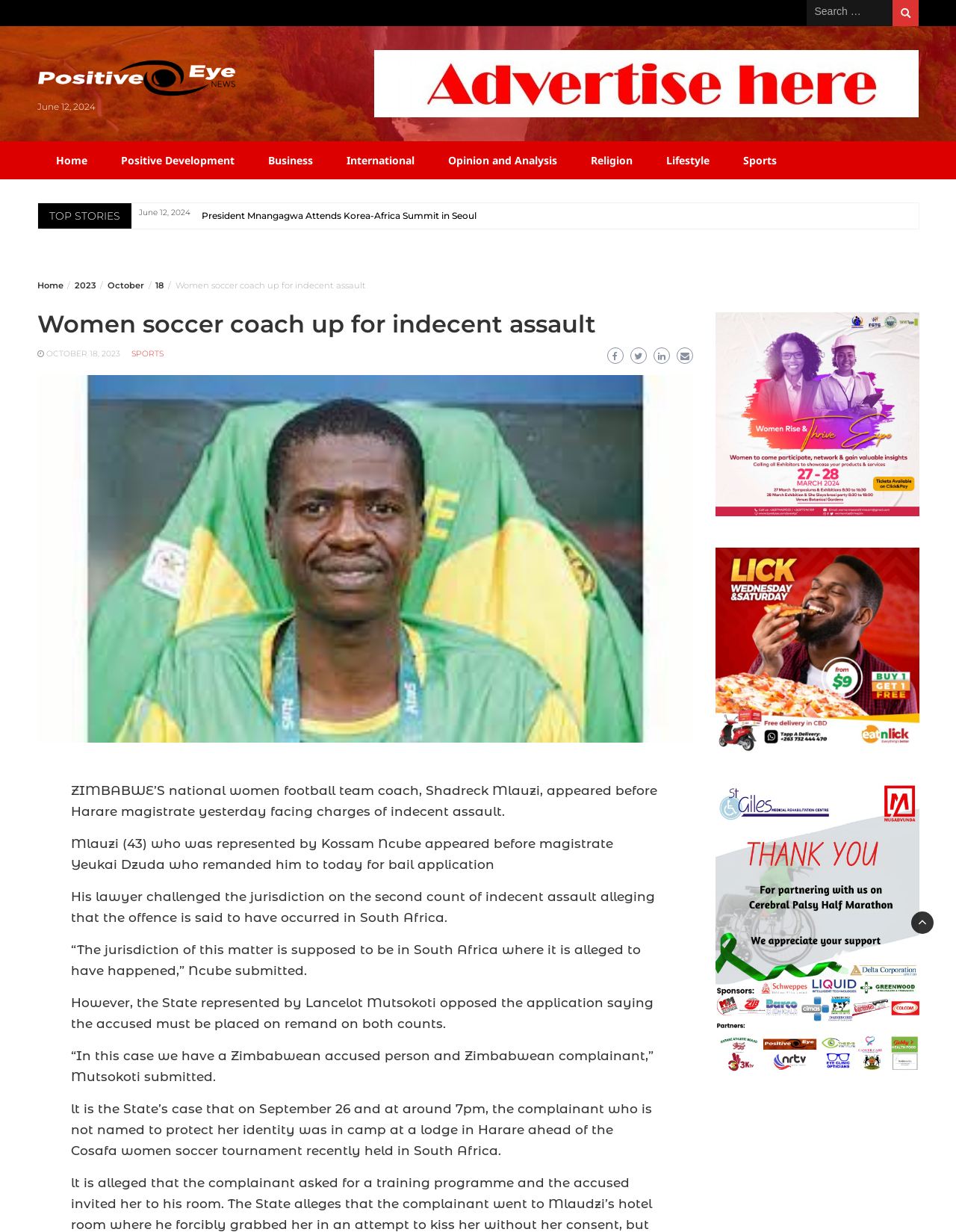Identify and provide the title of the webpage.

Women soccer coach up for indecent assault